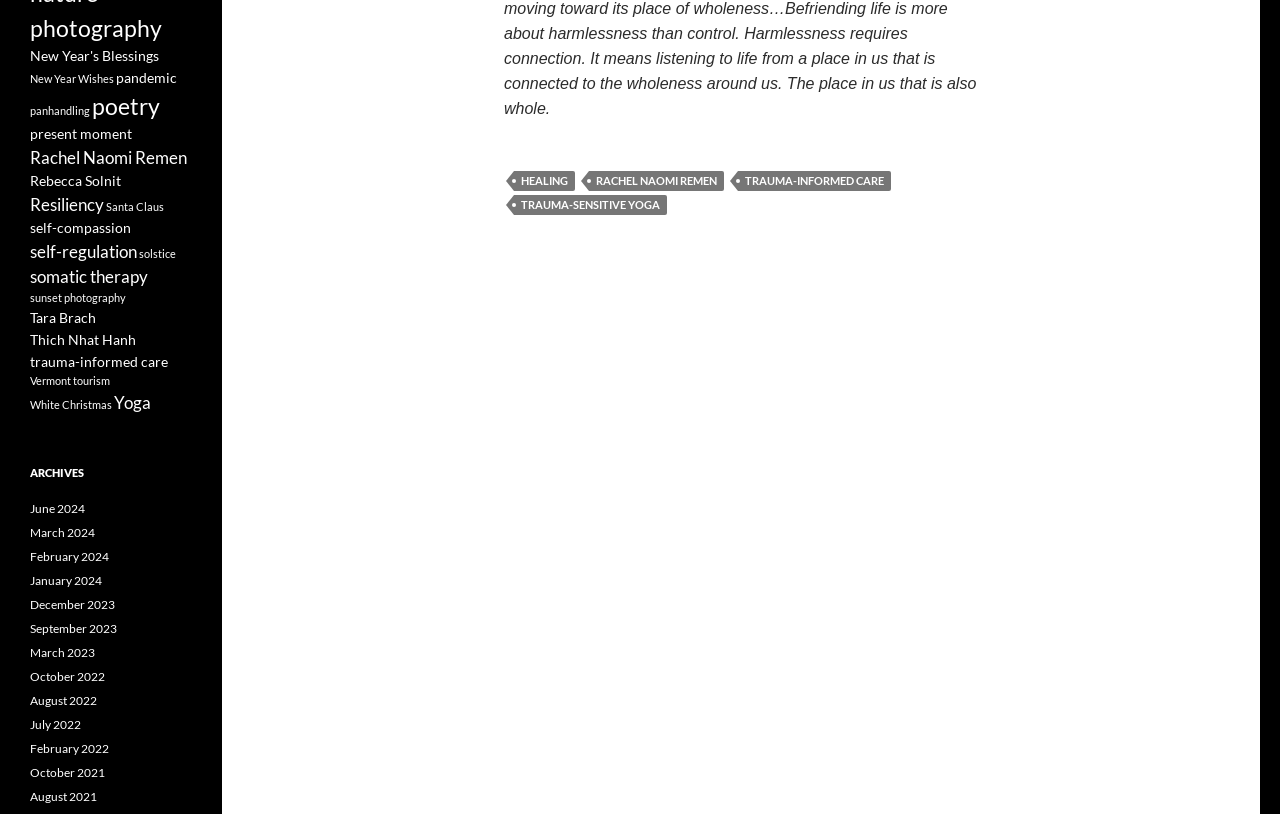Find the bounding box coordinates of the area to click in order to follow the instruction: "Read about 'poetry'".

[0.072, 0.112, 0.125, 0.147]